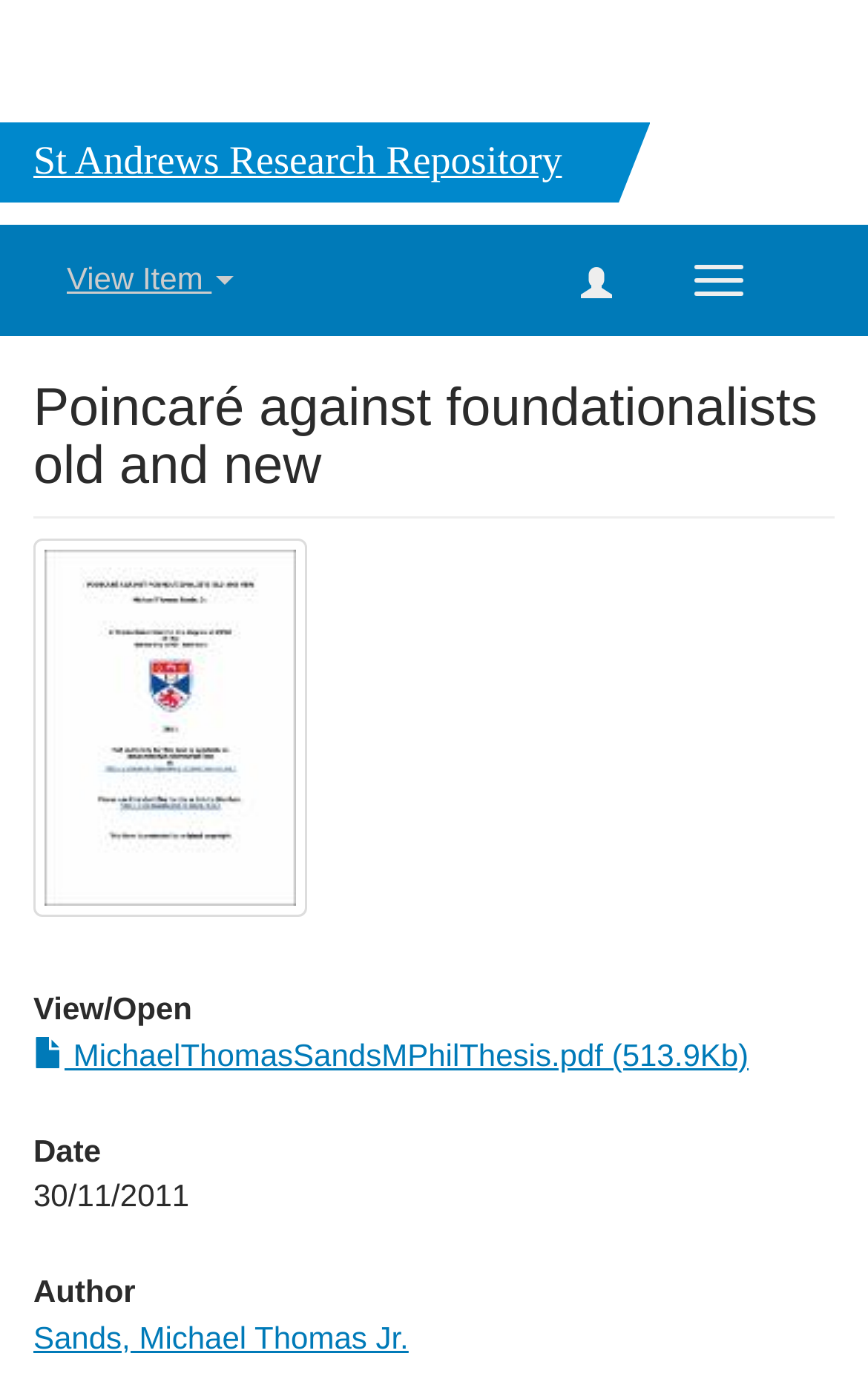What is the primary heading on this webpage?

St Andrews Research Repository